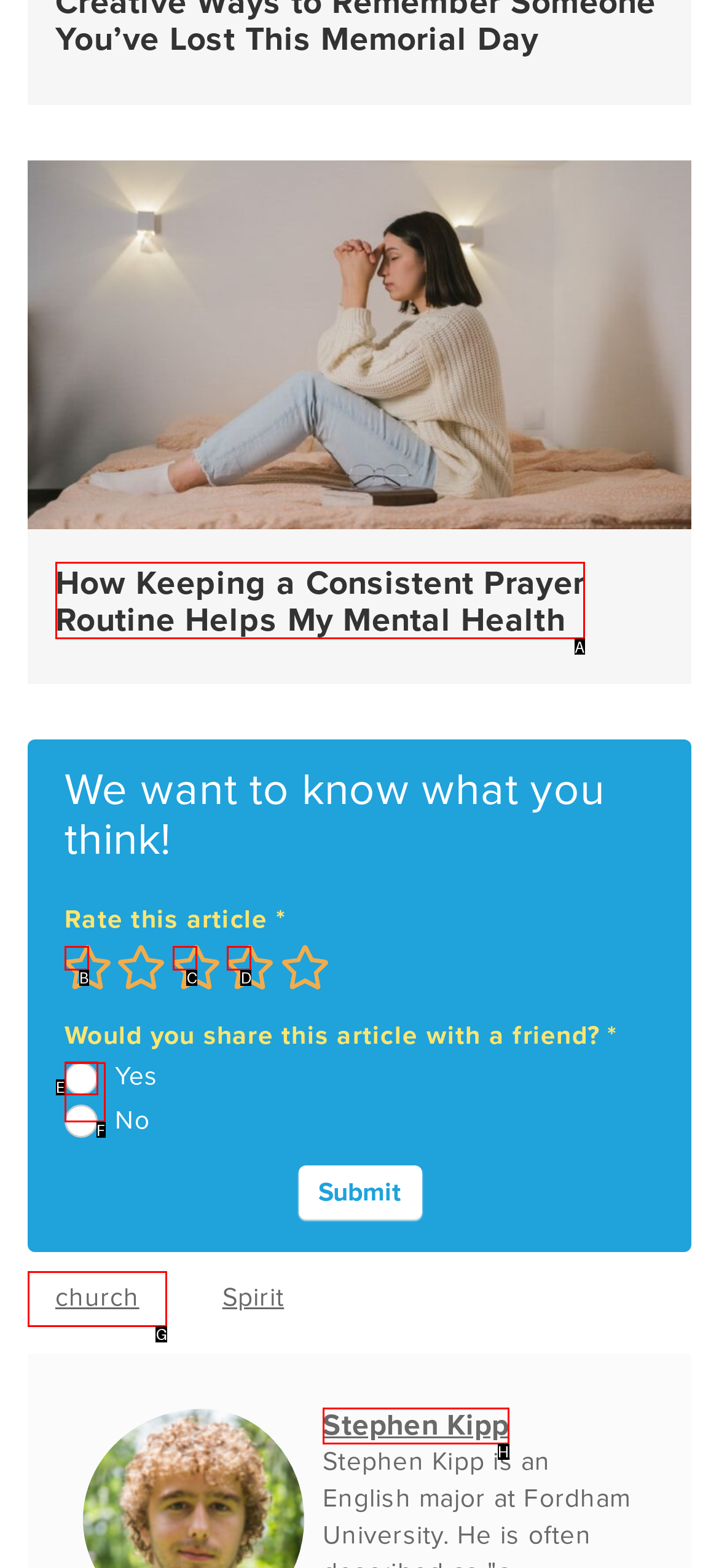Given the task: View the author's profile 'Stephen Kipp', tell me which HTML element to click on.
Answer with the letter of the correct option from the given choices.

H